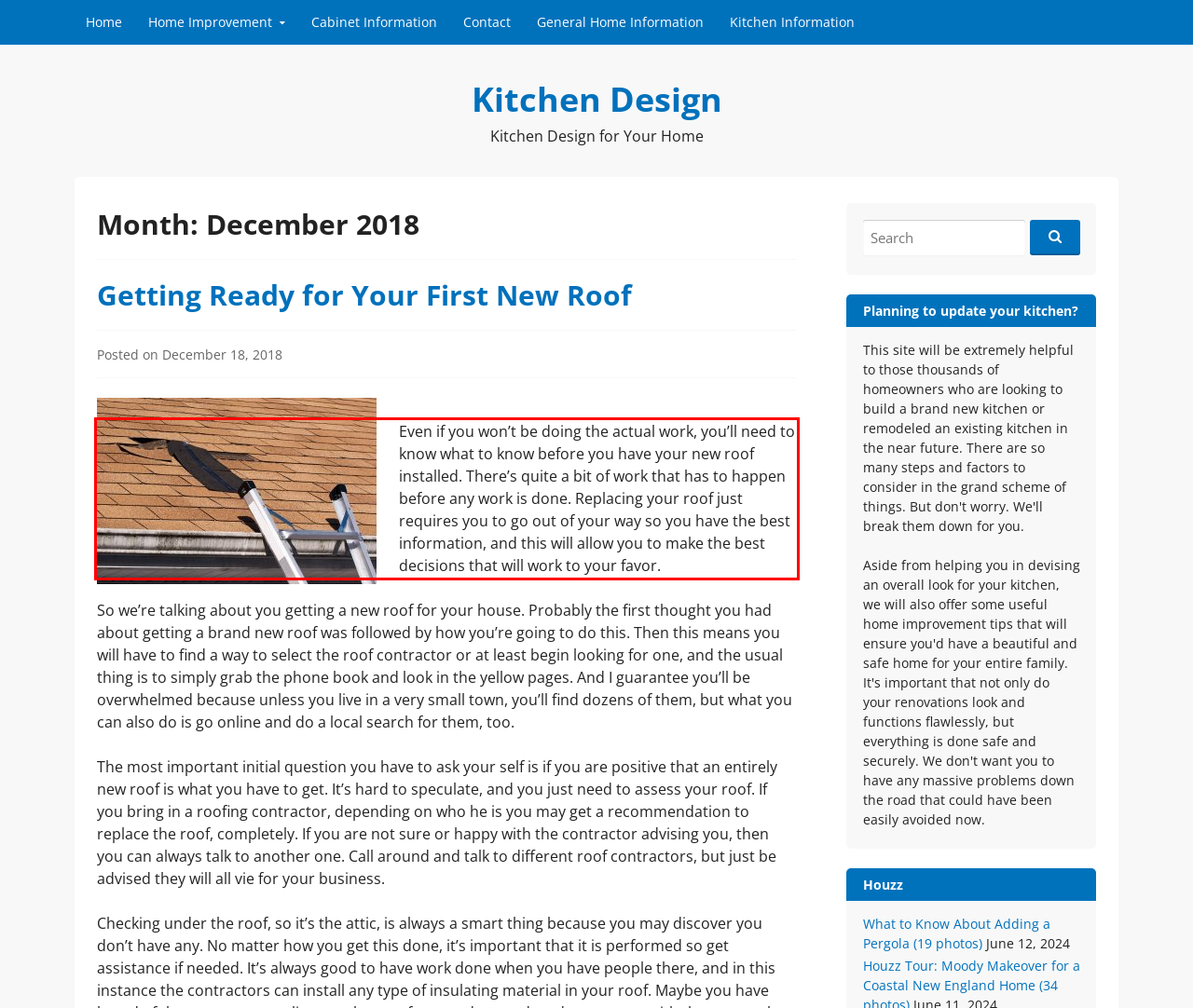There is a screenshot of a webpage with a red bounding box around a UI element. Please use OCR to extract the text within the red bounding box.

Even if you won’t be doing the actual work, you’ll need to know what to know before you have your new roof installed. There’s quite a bit of work that has to happen before any work is done. Replacing your roof just requires you to go out of your way so you have the best information, and this will allow you to make the best decisions that will work to your favor.